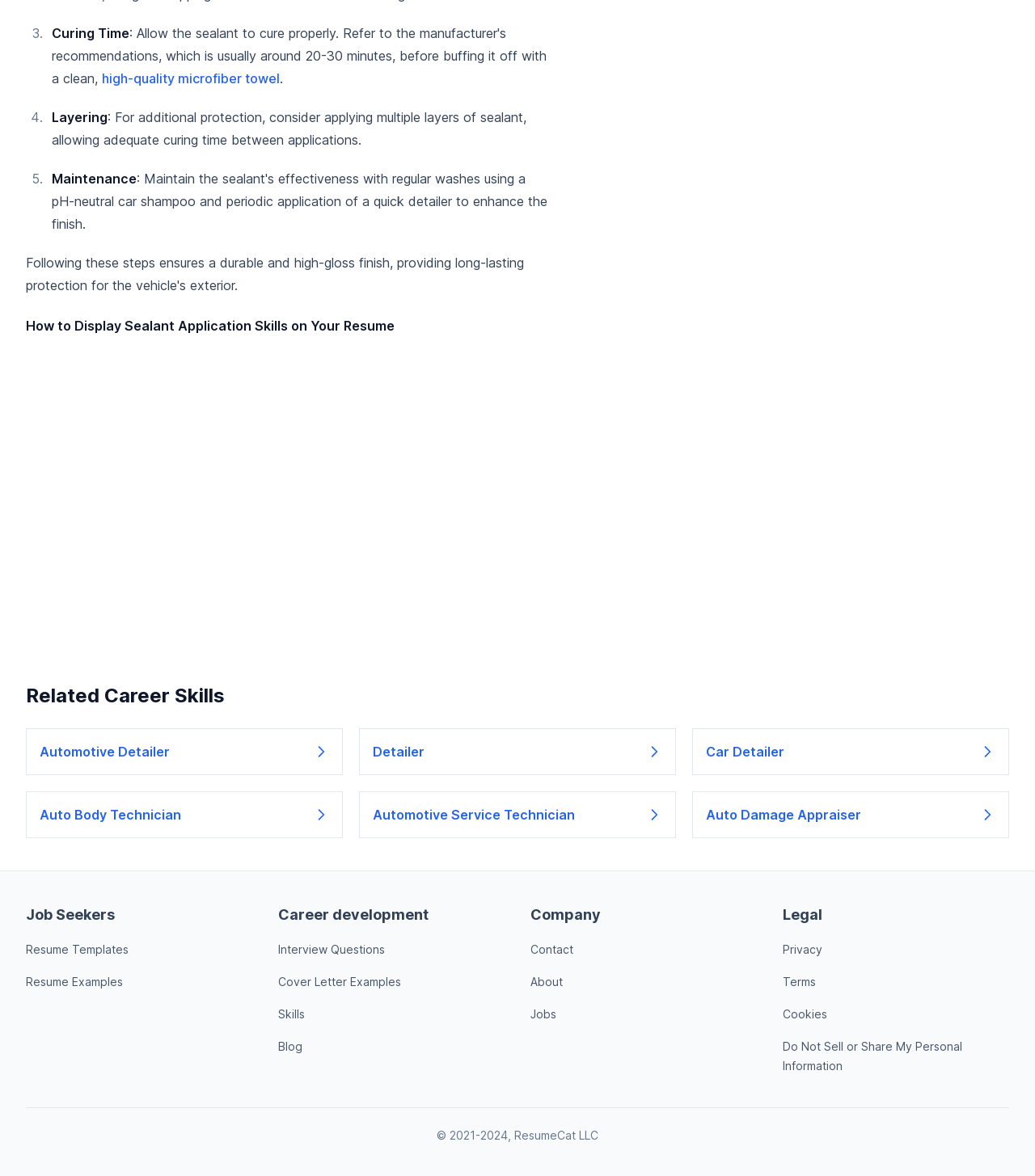Using floating point numbers between 0 and 1, provide the bounding box coordinates in the format (top-left x, top-left y, bottom-right x, bottom-right y). Locate the UI element described here: Auto Damage Appraiser

[0.669, 0.673, 0.975, 0.713]